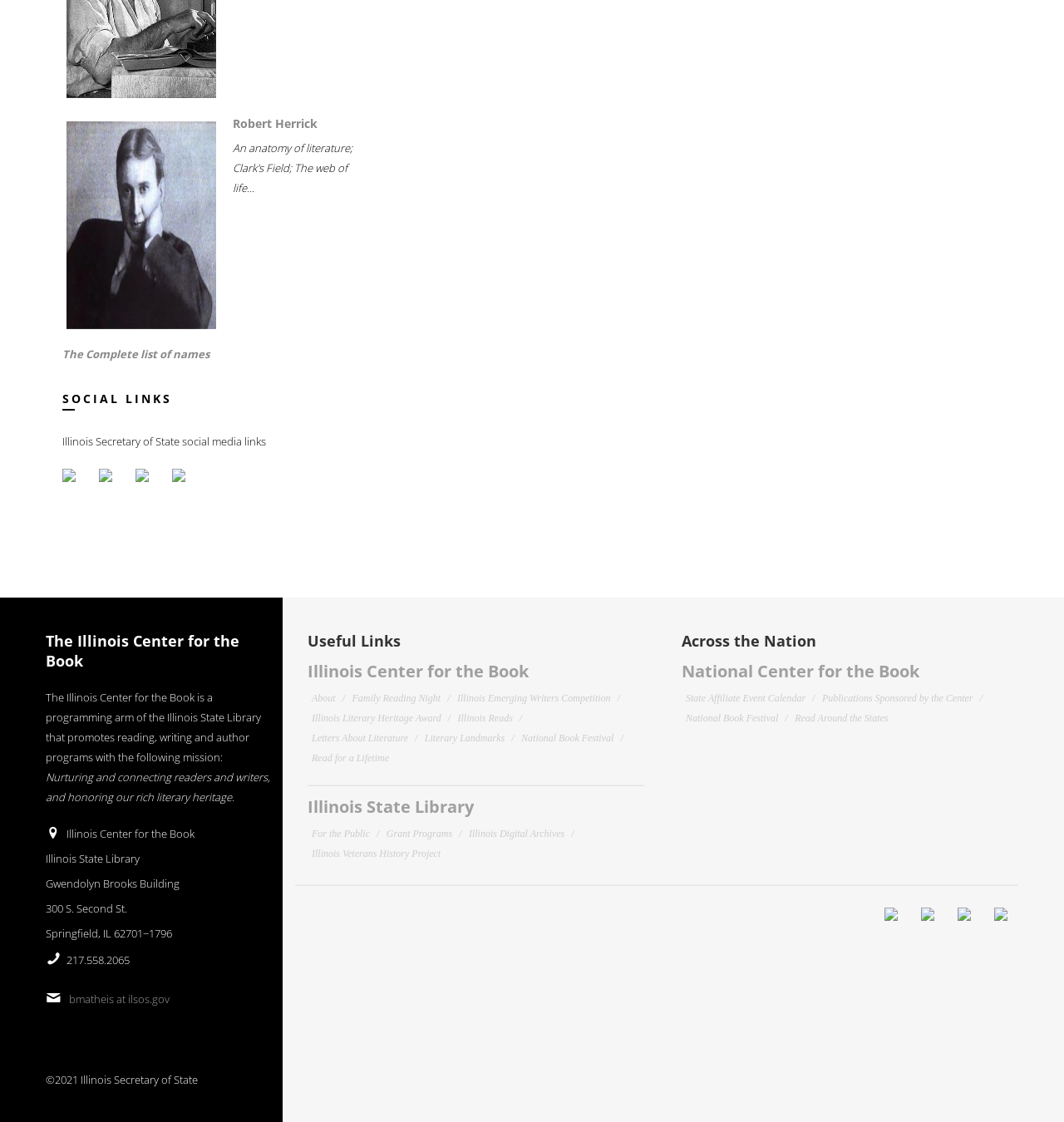What is the address of the Illinois State Library? From the image, respond with a single word or brief phrase.

300 S. Second St., Springfield, IL 62701−1796